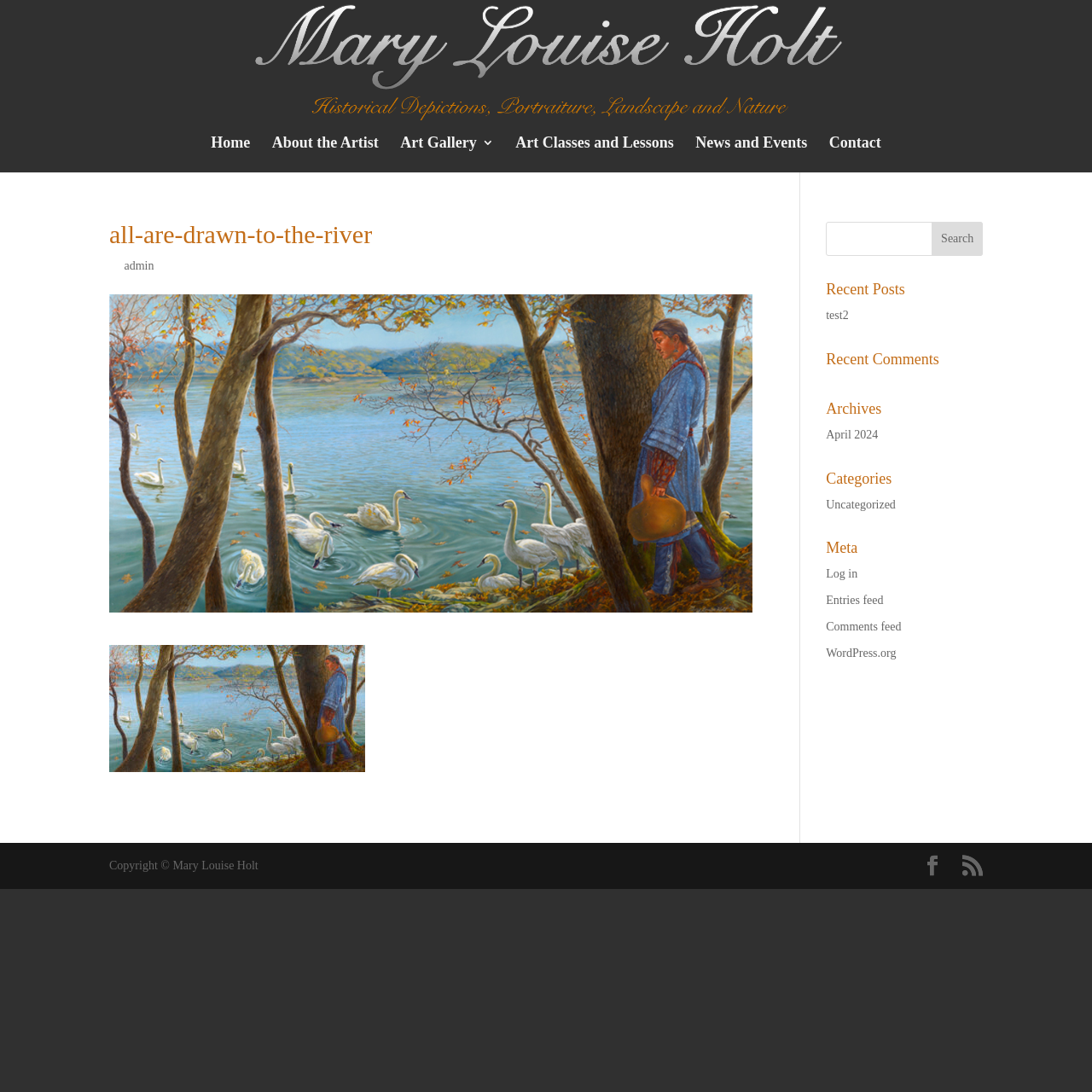What is the purpose of the textbox?
Utilize the image to construct a detailed and well-explained answer.

The textbox is located next to the button 'Search', indicating that it is used for searching the website.